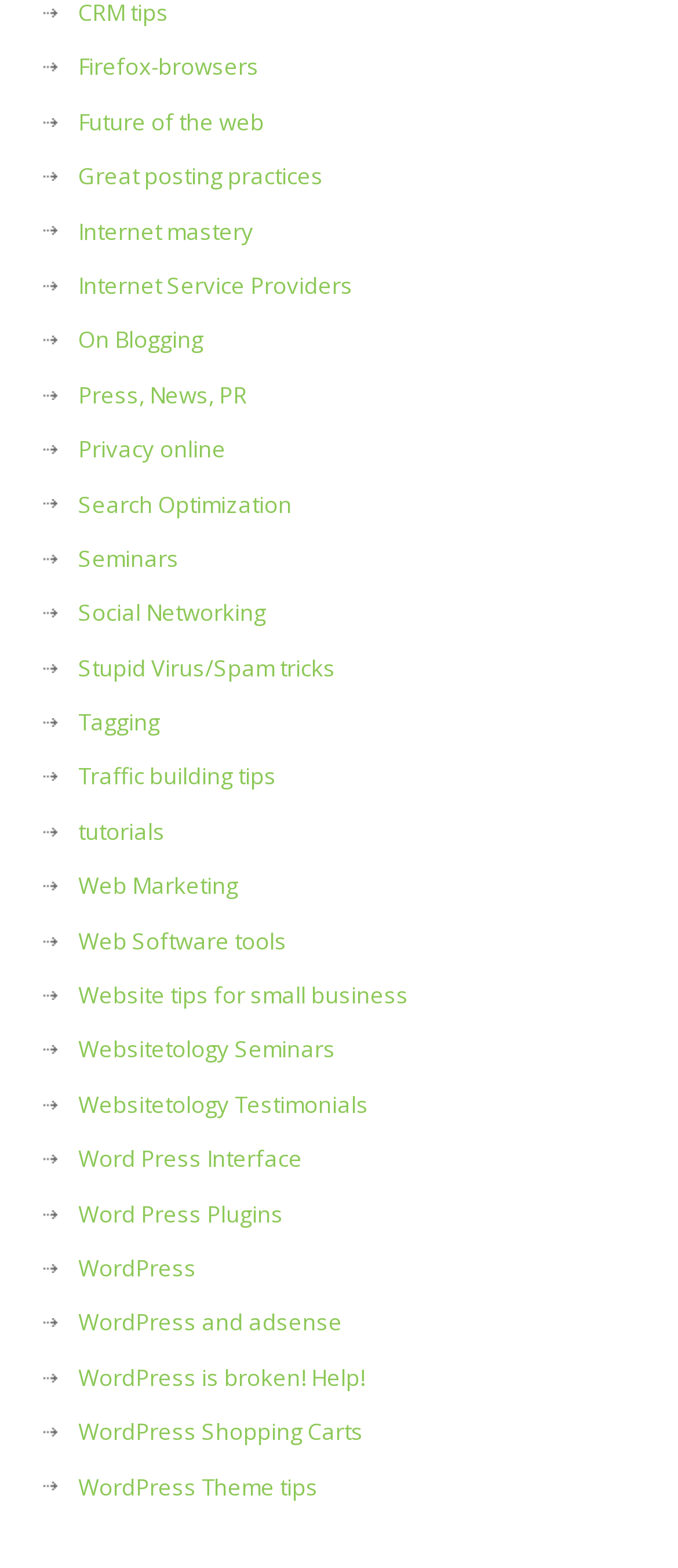Using the provided description: "Kids", find the bounding box coordinates of the corresponding UI element. The output should be four float numbers between 0 and 1, in the format [left, top, right, bottom].

None